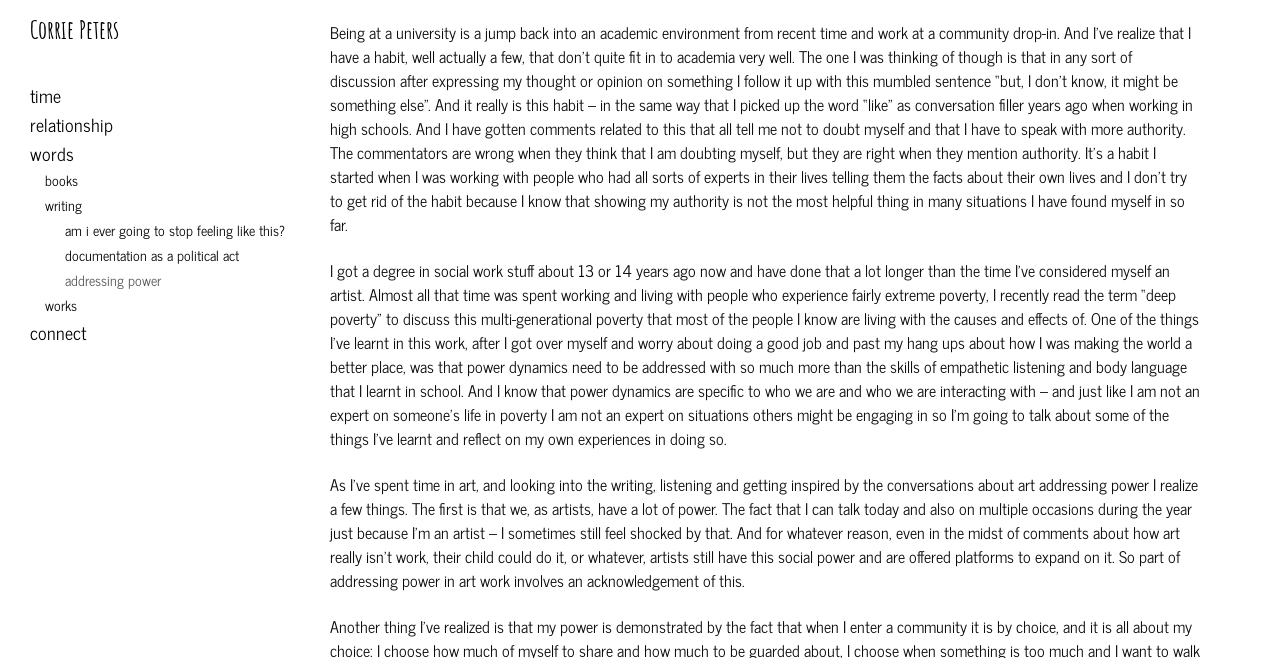Find the bounding box coordinates of the area to click in order to follow the instruction: "explore relationship".

[0.016, 0.167, 0.241, 0.211]